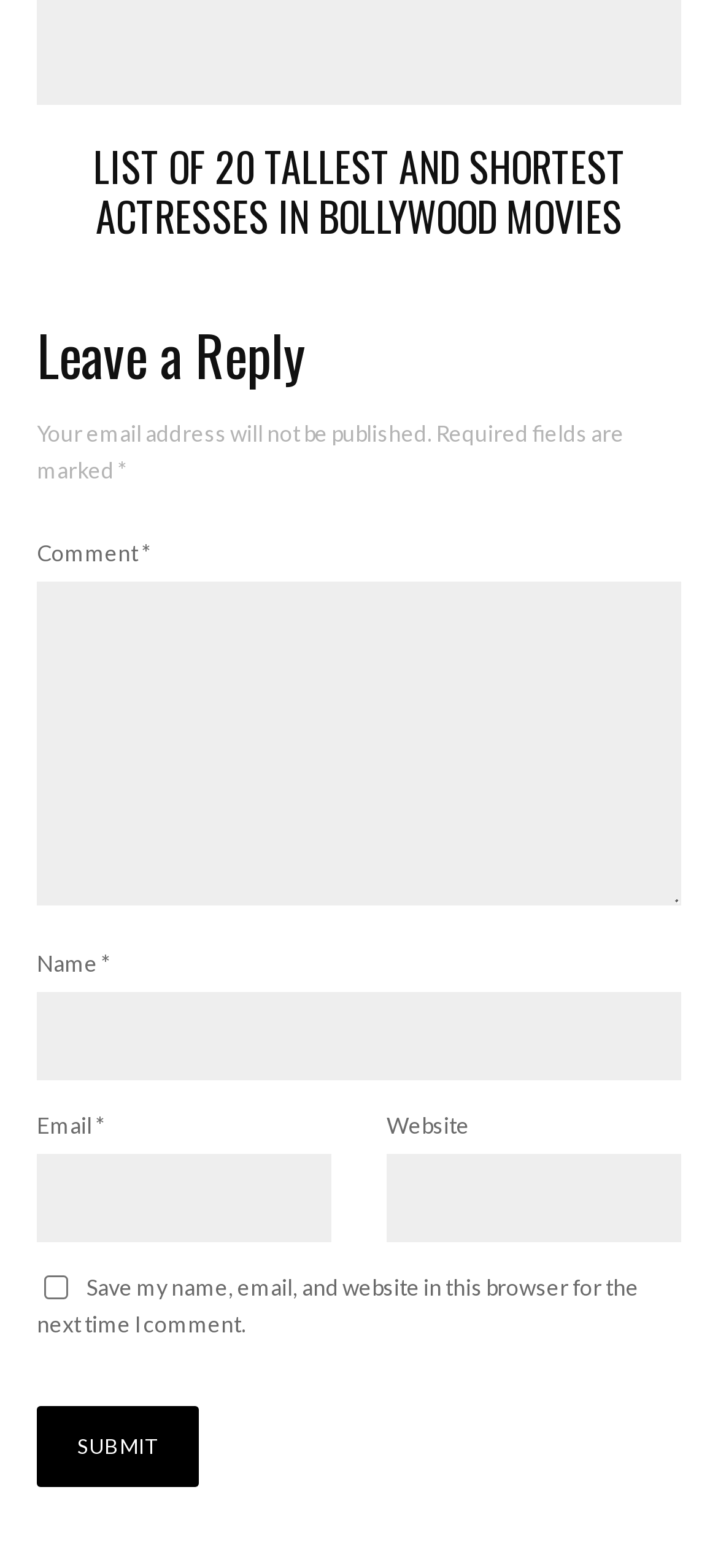Look at the image and answer the question in detail:
What is the label of the first input field in the comment section?

I looked at the comment section and found the first input field, which is labeled as 'Comment'. This is indicated by the StaticText element 'Comment' next to the textbox element.